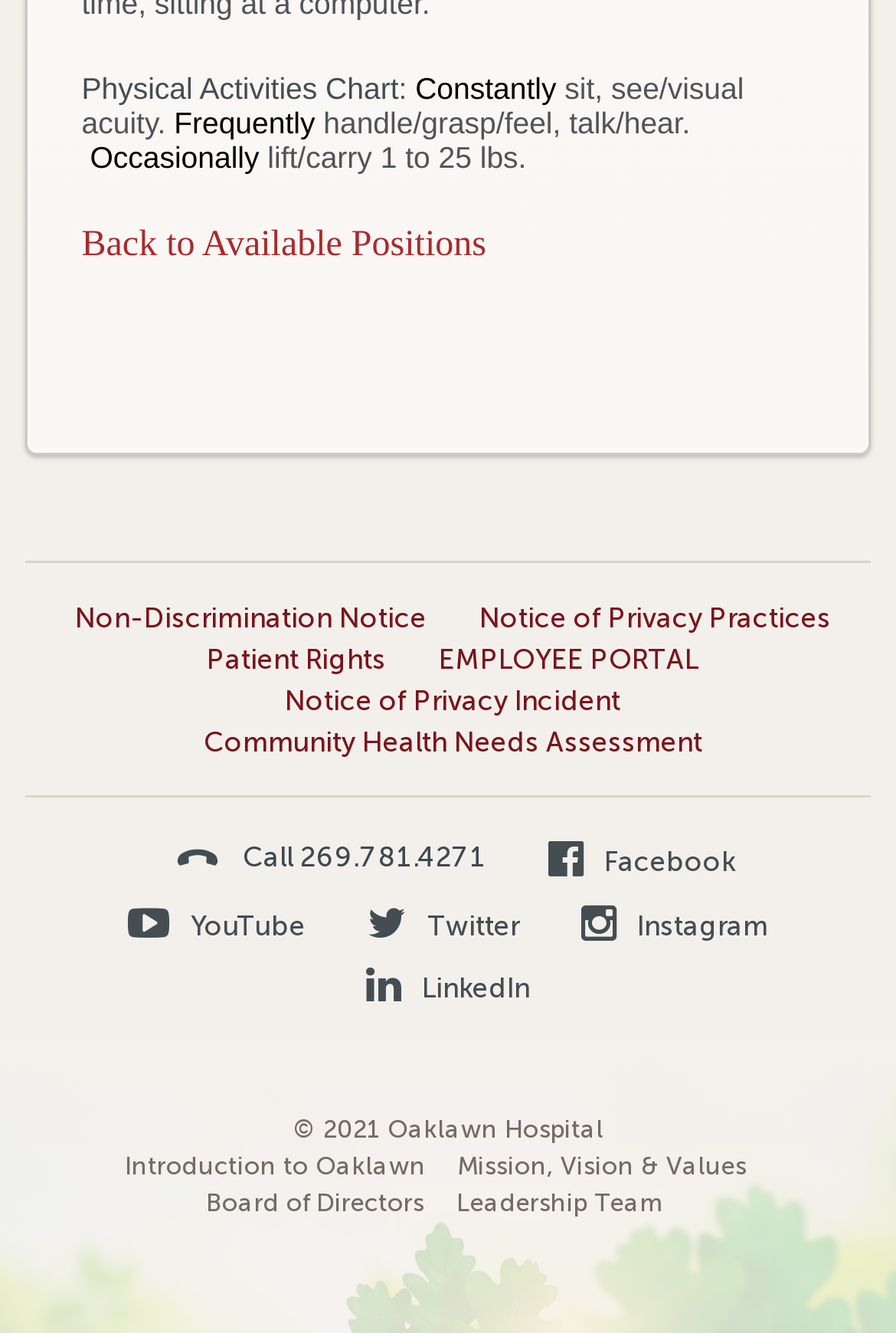Locate the bounding box coordinates of the clickable region necessary to complete the following instruction: "Visit Facebook page". Provide the coordinates in the format of four float numbers between 0 and 1, i.e., [left, top, right, bottom].

[0.612, 0.629, 0.82, 0.666]